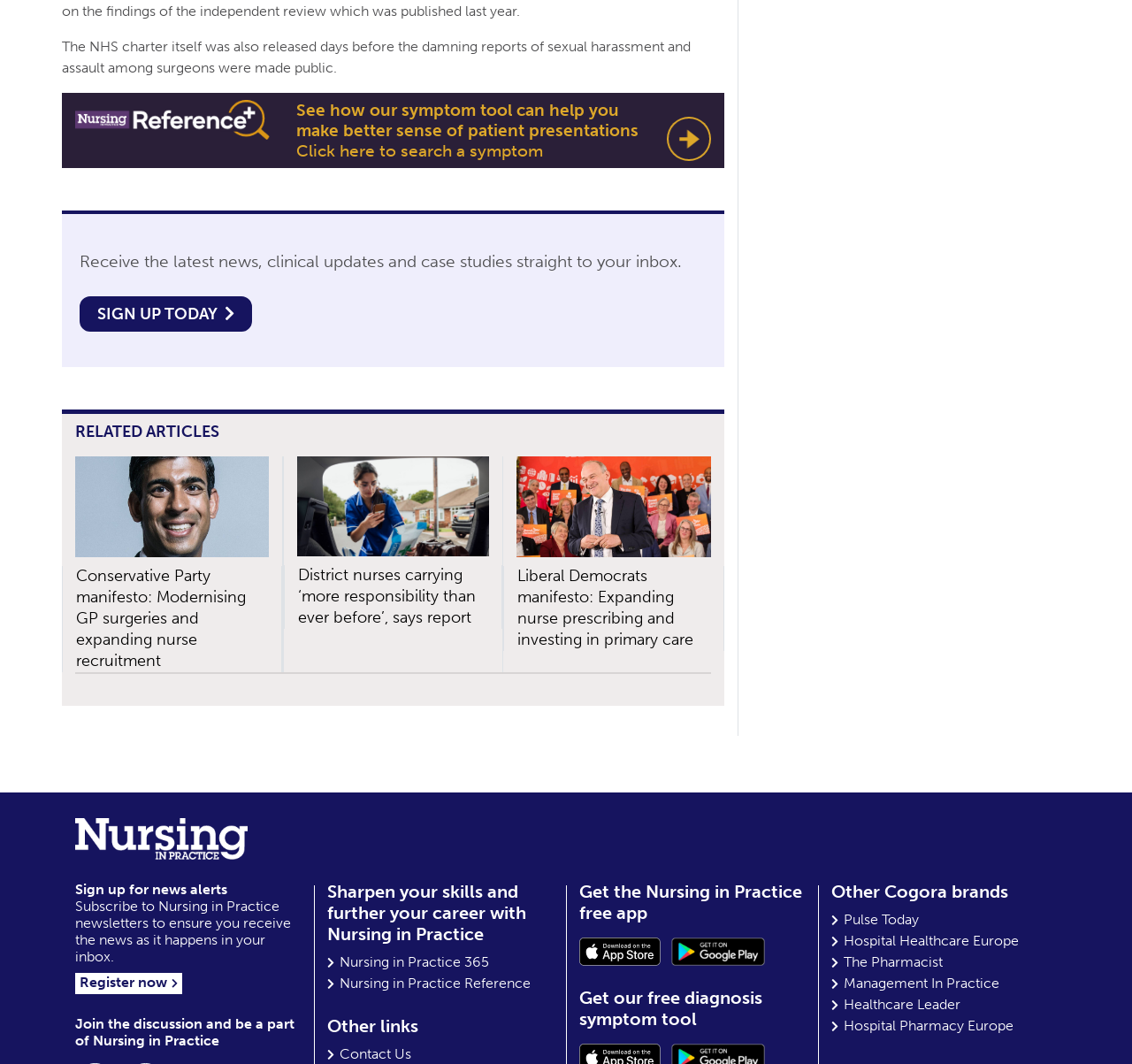Please give a concise answer to this question using a single word or phrase: 
What are the related articles about?

GP surgeries and nurse recruitment